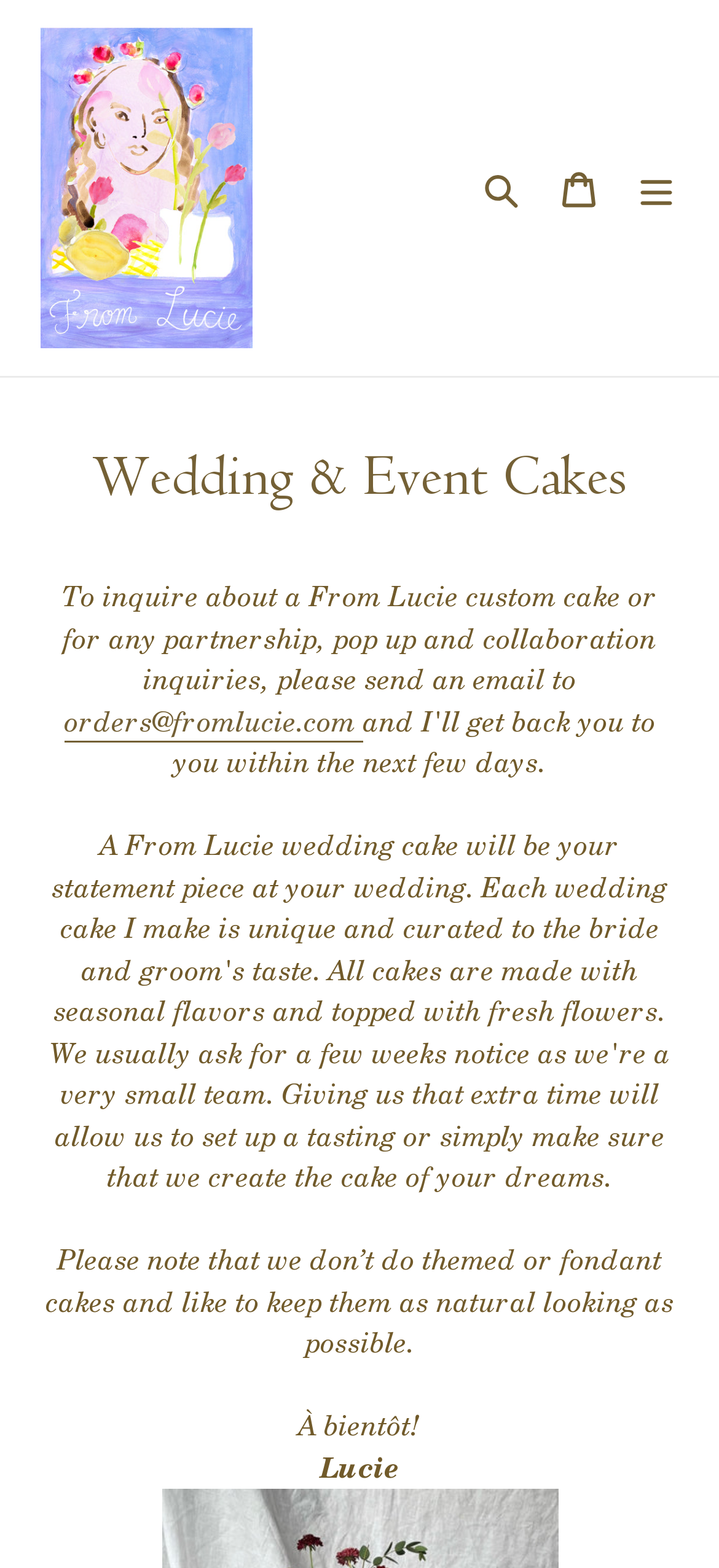Using the description "Search", predict the bounding box of the relevant HTML element.

[0.644, 0.095, 0.751, 0.145]